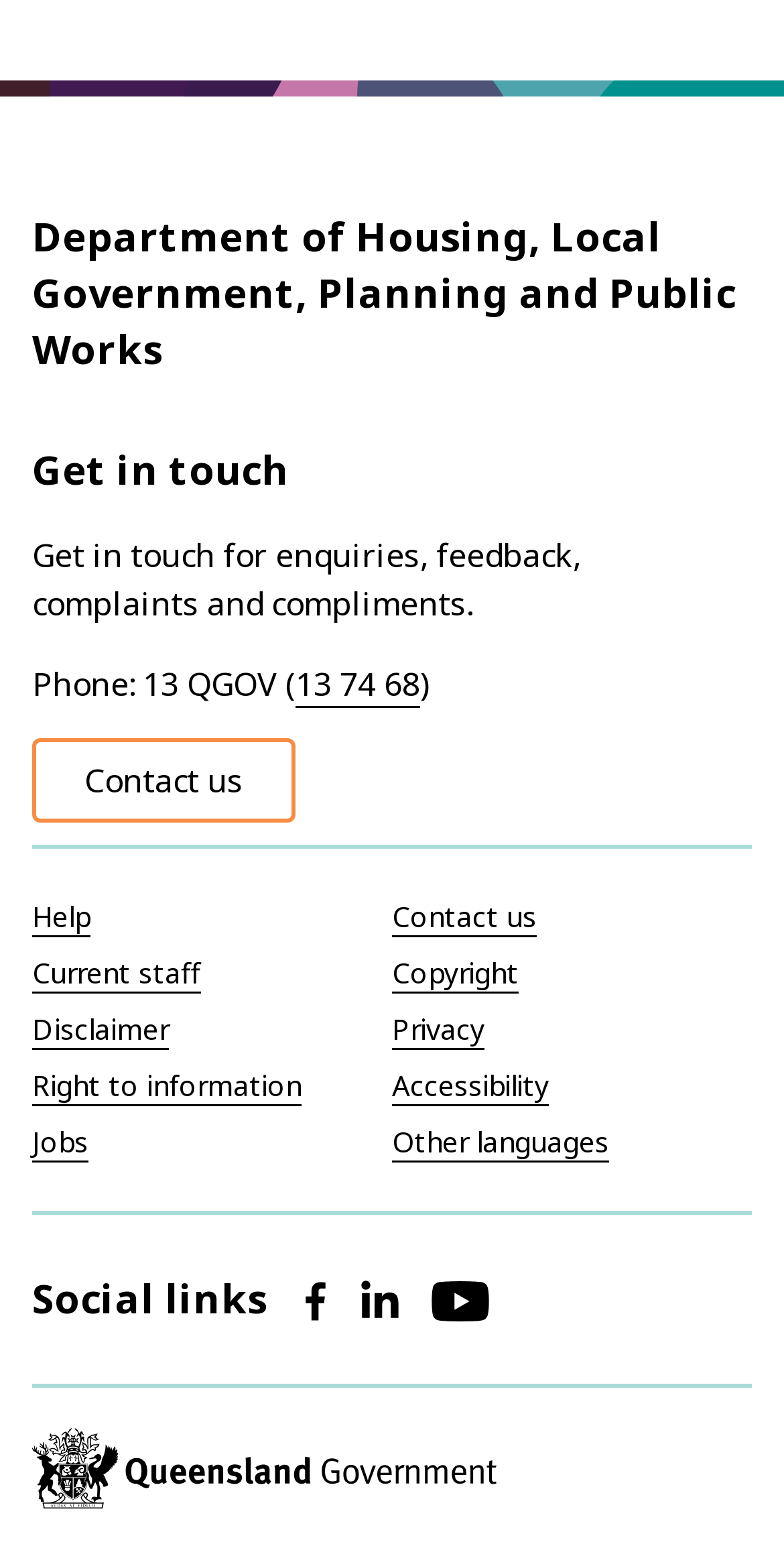Identify and provide the bounding box for the element described by: "Other languages".

[0.5, 0.725, 0.777, 0.75]